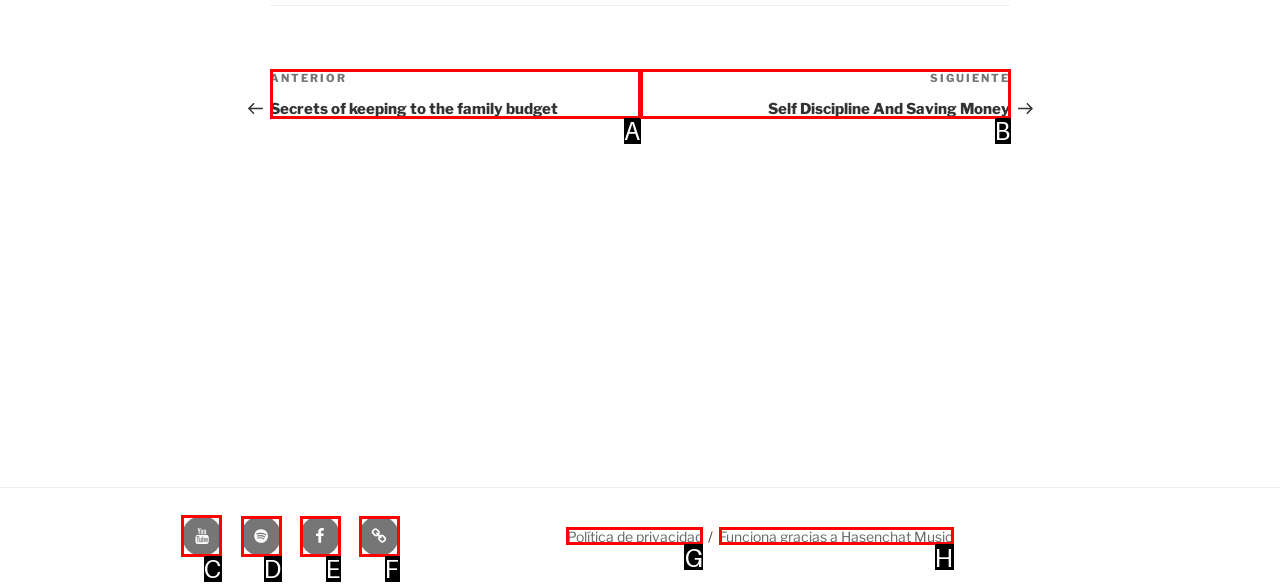Provide the letter of the HTML element that you need to click on to perform the task: Visit Youtube.
Answer with the letter corresponding to the correct option.

C